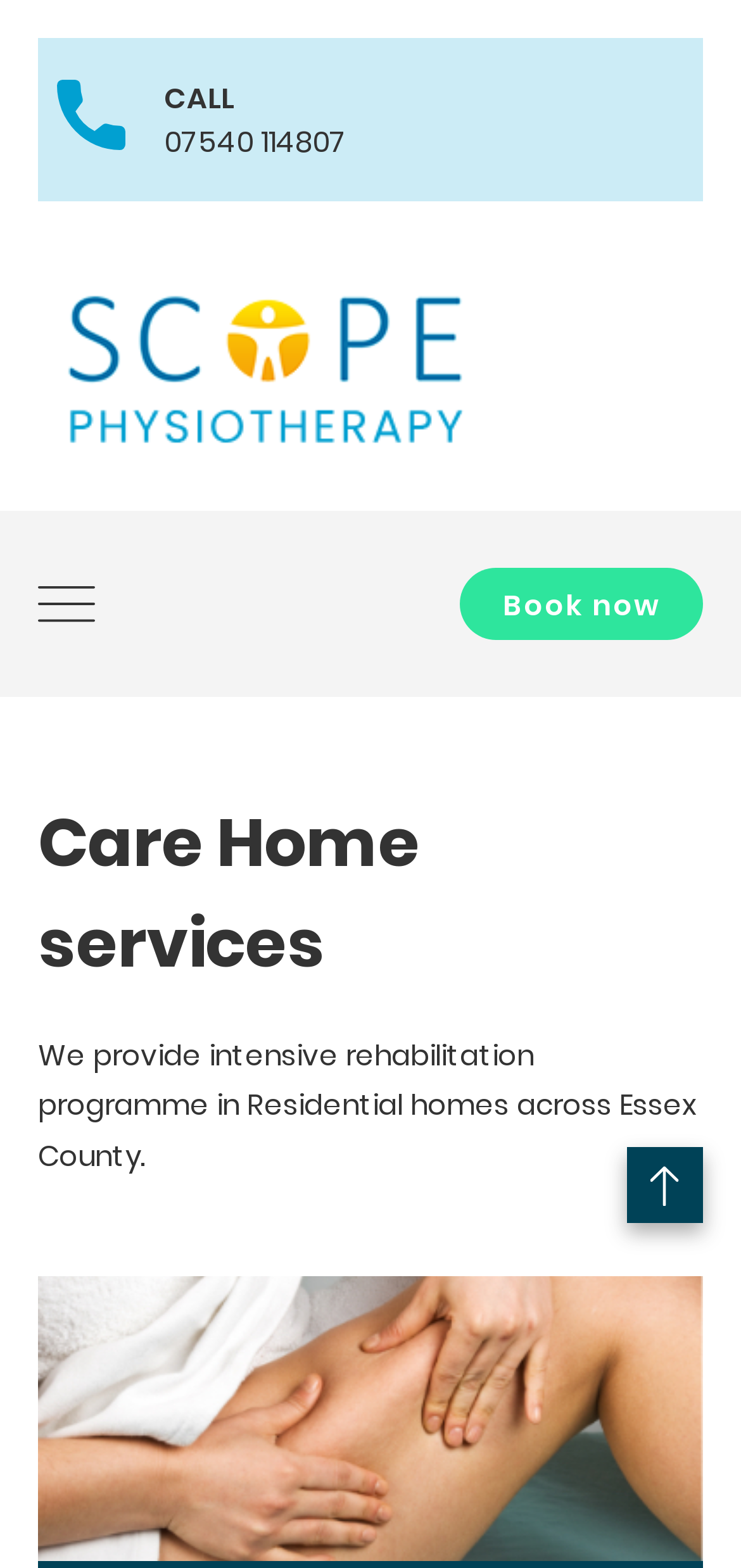Please give a concise answer to this question using a single word or phrase: 
What is the name of the physiotherapy clinic?

Scope Physiotherapy Clinic